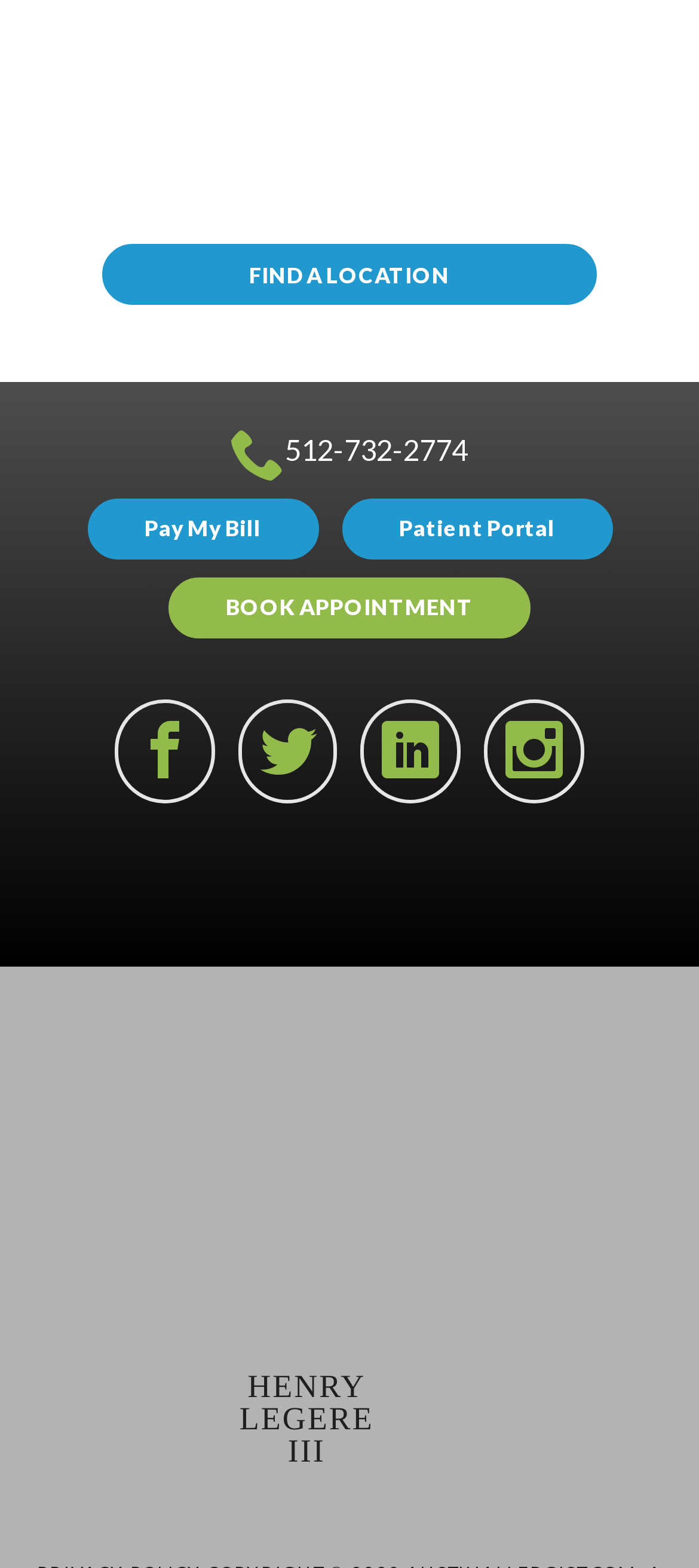From the given element description: "Pay My Bill", find the bounding box for the UI element. Provide the coordinates as four float numbers between 0 and 1, in the order [left, top, right, bottom].

[0.124, 0.318, 0.455, 0.357]